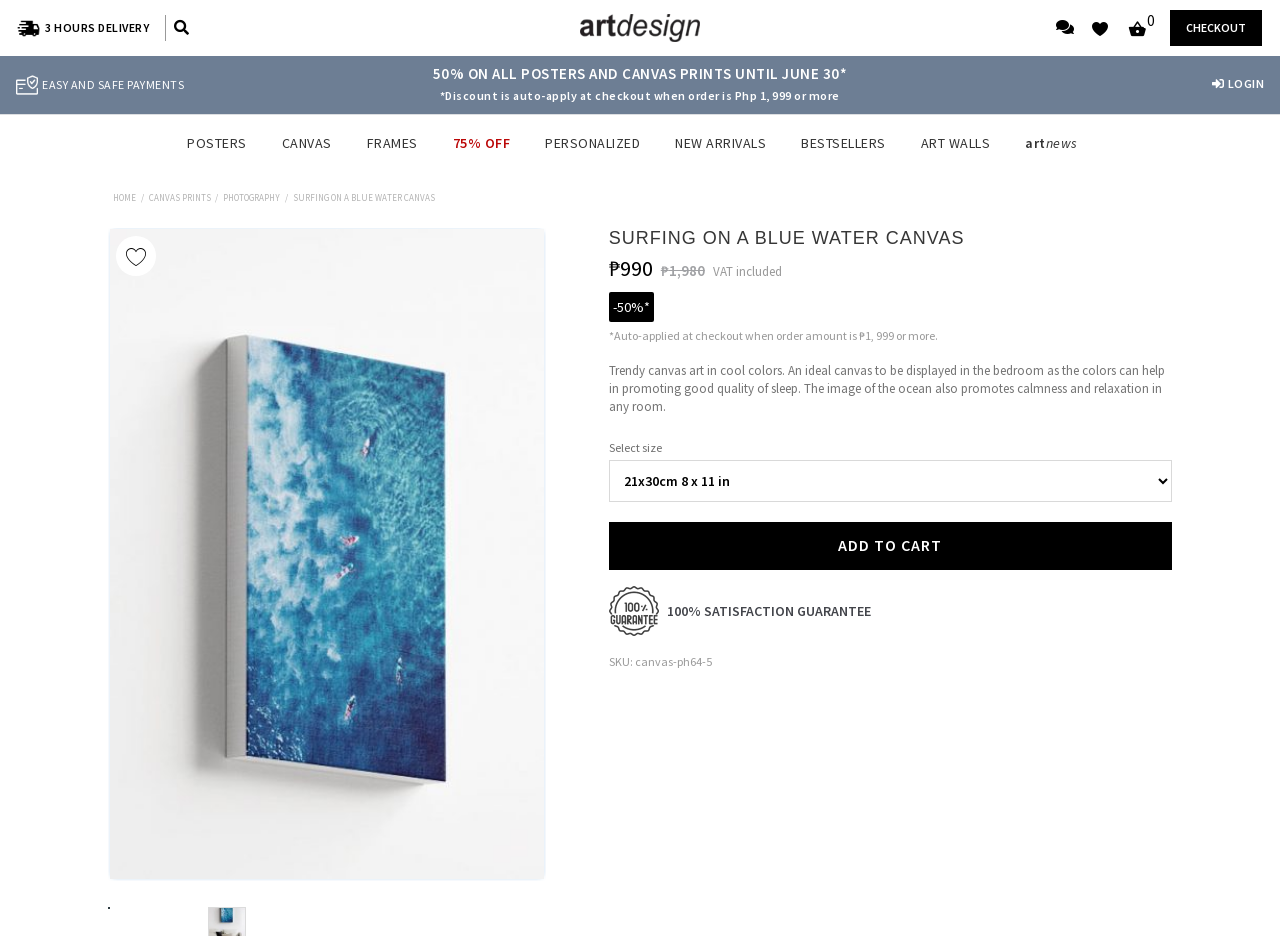Give a full account of the webpage's elements and their arrangement.

This webpage is an e-commerce product page for a canvas art piece titled "Surfing on a Blue Water Canvas". At the top left corner, there are two "Skip to" links, followed by the website's logo and a fast delivery icon. On the top right corner, there are several links, including "CHECKOUT", payment icons, and a login button.

Below the top section, there is a navigation menu with links to different categories, such as "POSTERS", "CANVAS", "FRAMES", and "BESTSELLERS". Next to the navigation menu, there is a breadcrumbs section showing the current page's location, with links to "HOME", "CANVAS PRINTS", and "PHOTOGRAPHY".

The main content of the page is a large image of the canvas art piece, which takes up most of the page's width. Above the image, there is a heading with the product title, and below it, there is a price section showing the original price and a discounted price with a "VAT included" label. There is also a description of the product, stating that it is a trendy canvas art piece with cool colors that can promote good quality sleep and relaxation.

Below the product description, there is a section to select the size of the canvas, followed by an "ADD TO CART" button. Next to the button, there is an image of a 100% satisfaction guarantee icon, along with a label stating the same. Finally, there is a section showing the product's SKU number.

Throughout the page, there are several images, including the product image, the website's logo, and icons for fast delivery and payment methods. The overall layout is organized, with clear headings and concise text, making it easy to navigate and find the necessary information.